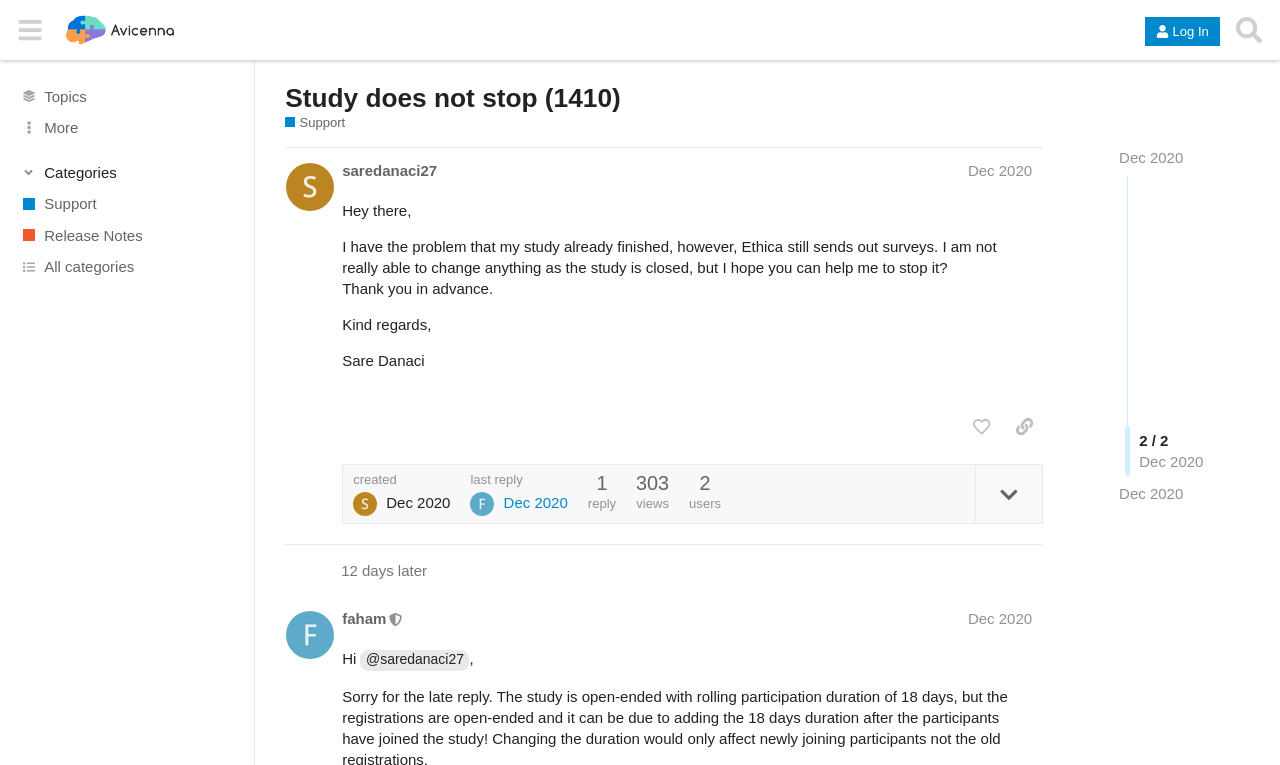How many views does this topic have?
Answer the question based on the image using a single word or a brief phrase.

303